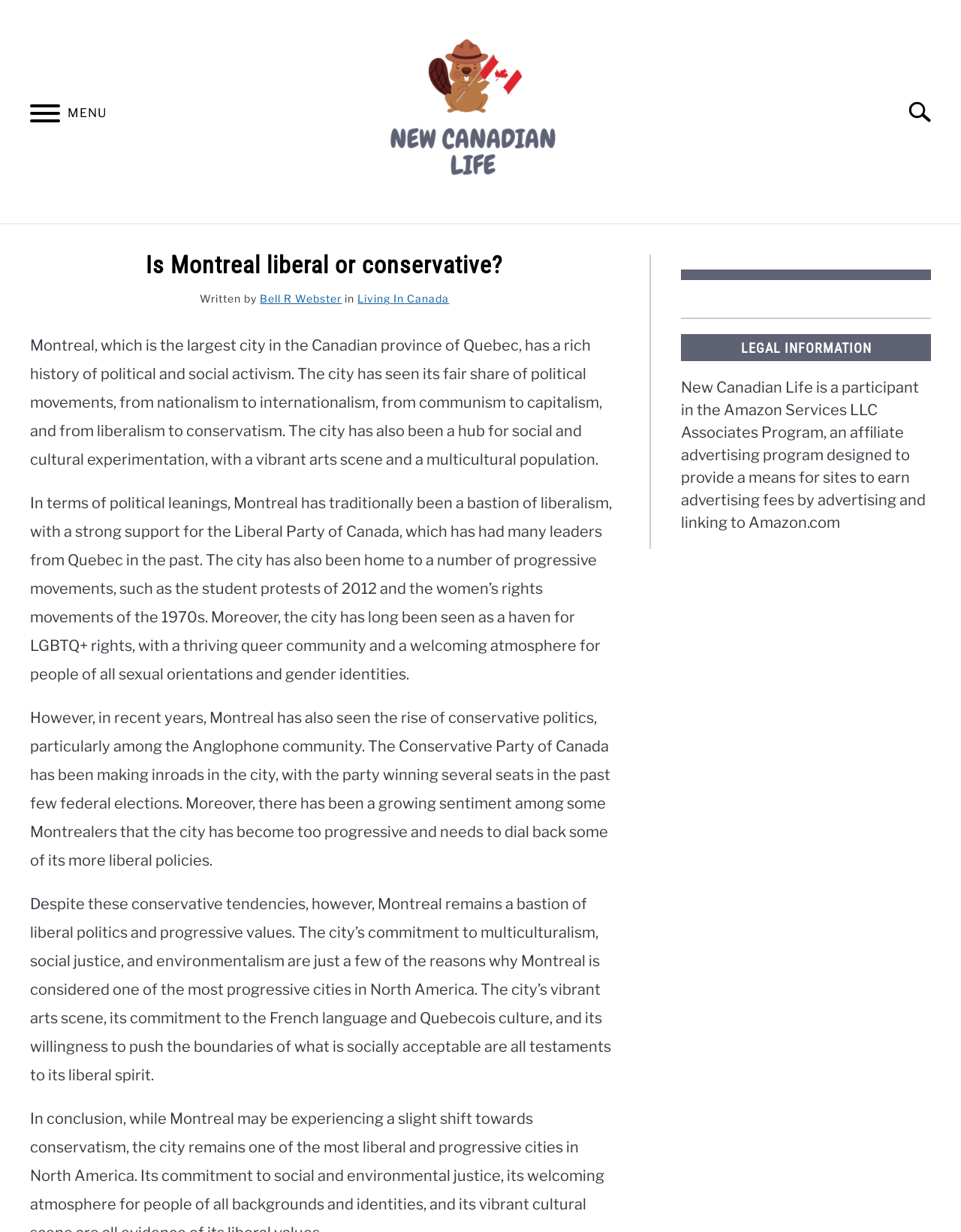Give a one-word or phrase response to the following question: What is the topic of the article?

Montreal's political and social activism